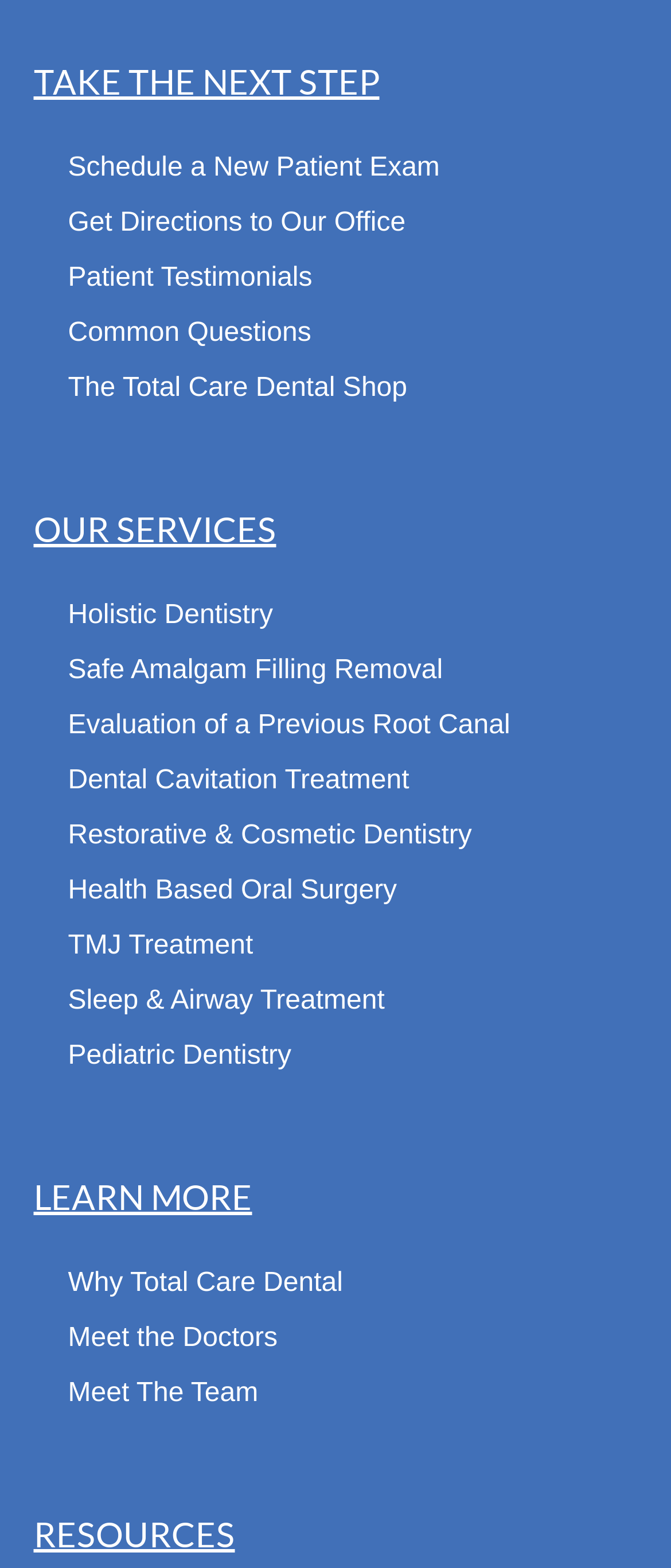Identify the bounding box coordinates of the clickable region necessary to fulfill the following instruction: "Learn about holistic dentistry". The bounding box coordinates should be four float numbers between 0 and 1, i.e., [left, top, right, bottom].

[0.05, 0.376, 0.95, 0.411]